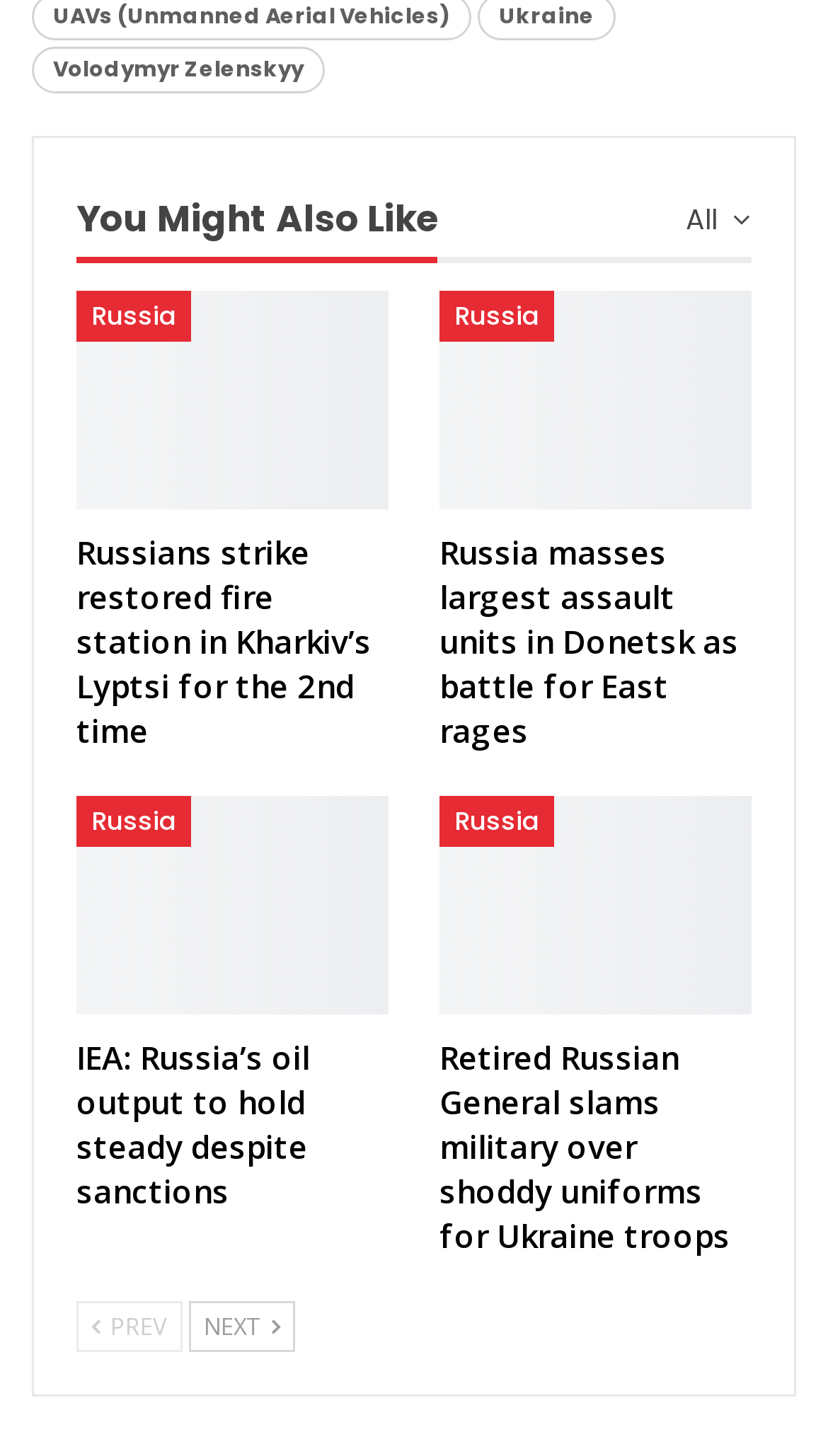Determine the bounding box coordinates of the clickable element to achieve the following action: 'View Russia news'. Provide the coordinates as four float values between 0 and 1, formatted as [left, top, right, bottom].

[0.092, 0.199, 0.231, 0.235]